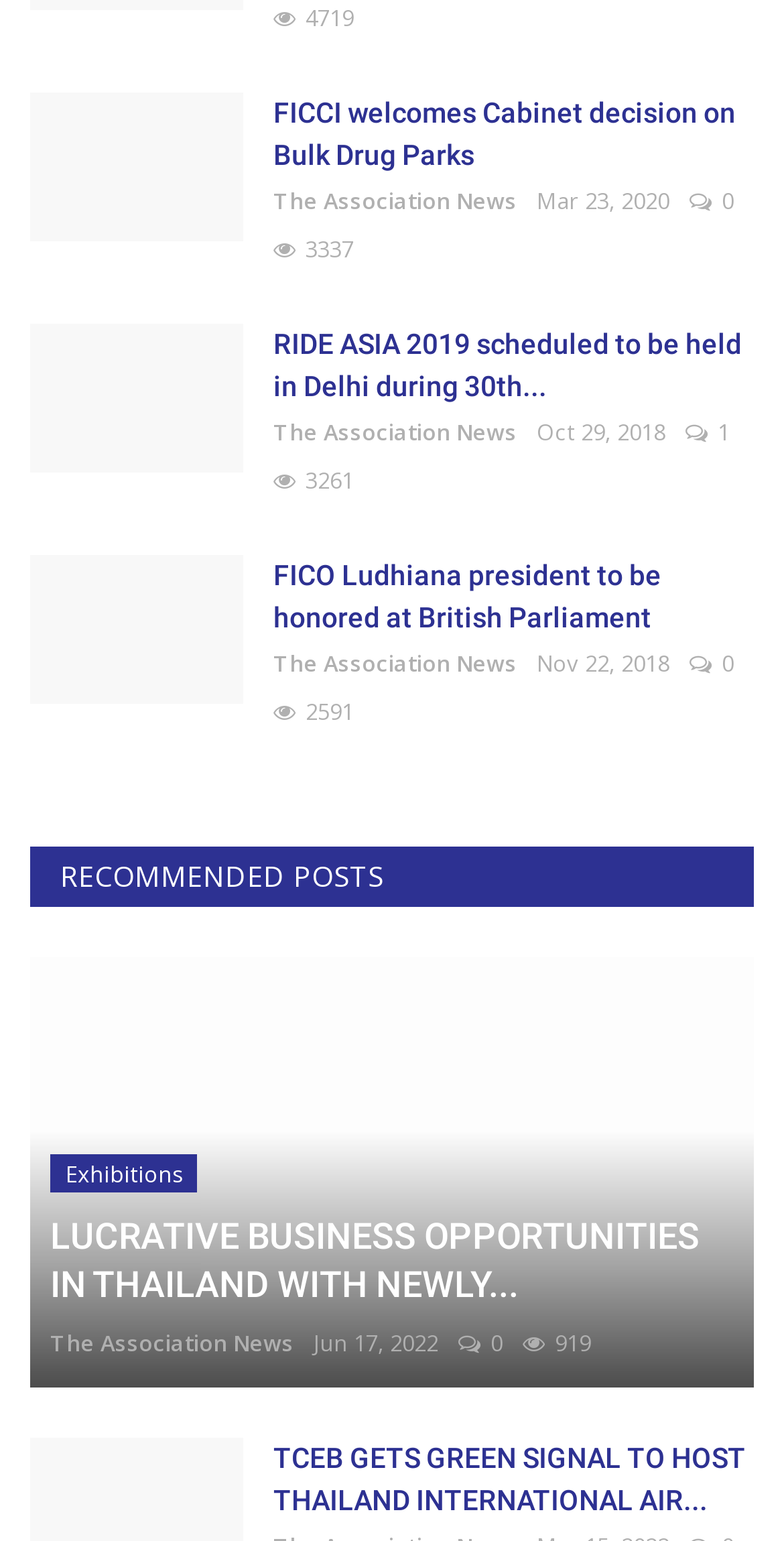Give a one-word or phrase response to the following question: What is the category of the last news article?

The Association News